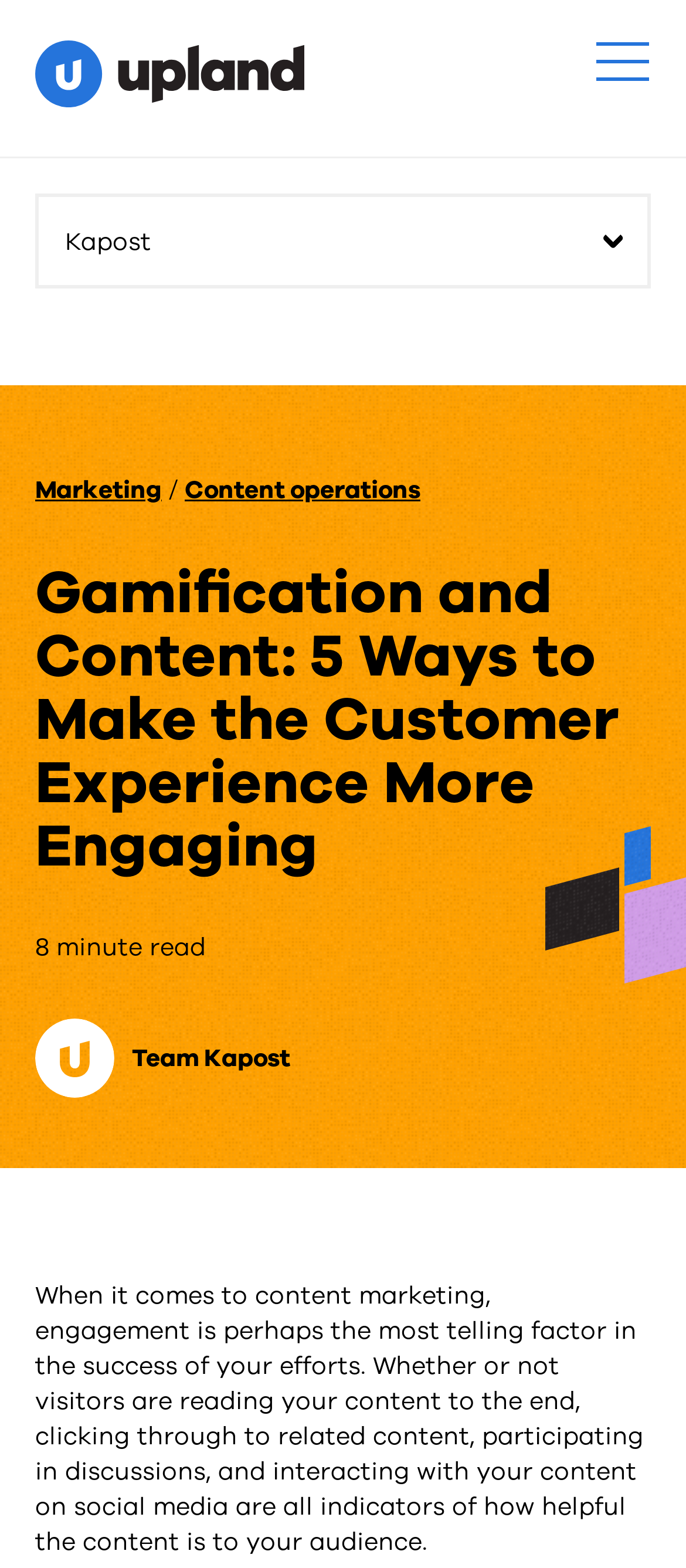Who is the author of the article? Based on the image, give a response in one word or a short phrase.

Team Kapost